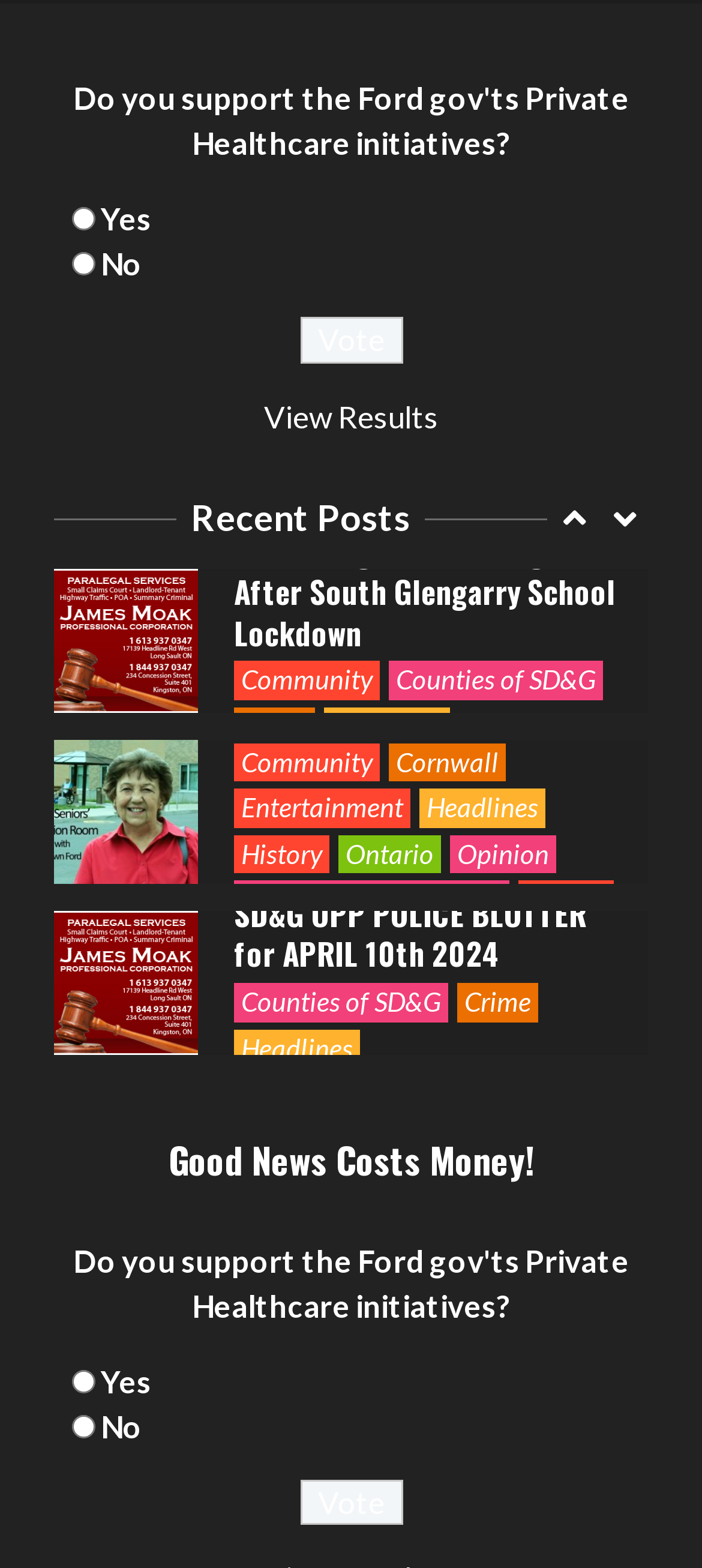Provide the bounding box coordinates of the HTML element described by the text: "Seniors Situation by Dawn Ford". The coordinates should be in the format [left, top, right, bottom] with values between 0 and 1.

[0.333, 0.7, 0.851, 0.725]